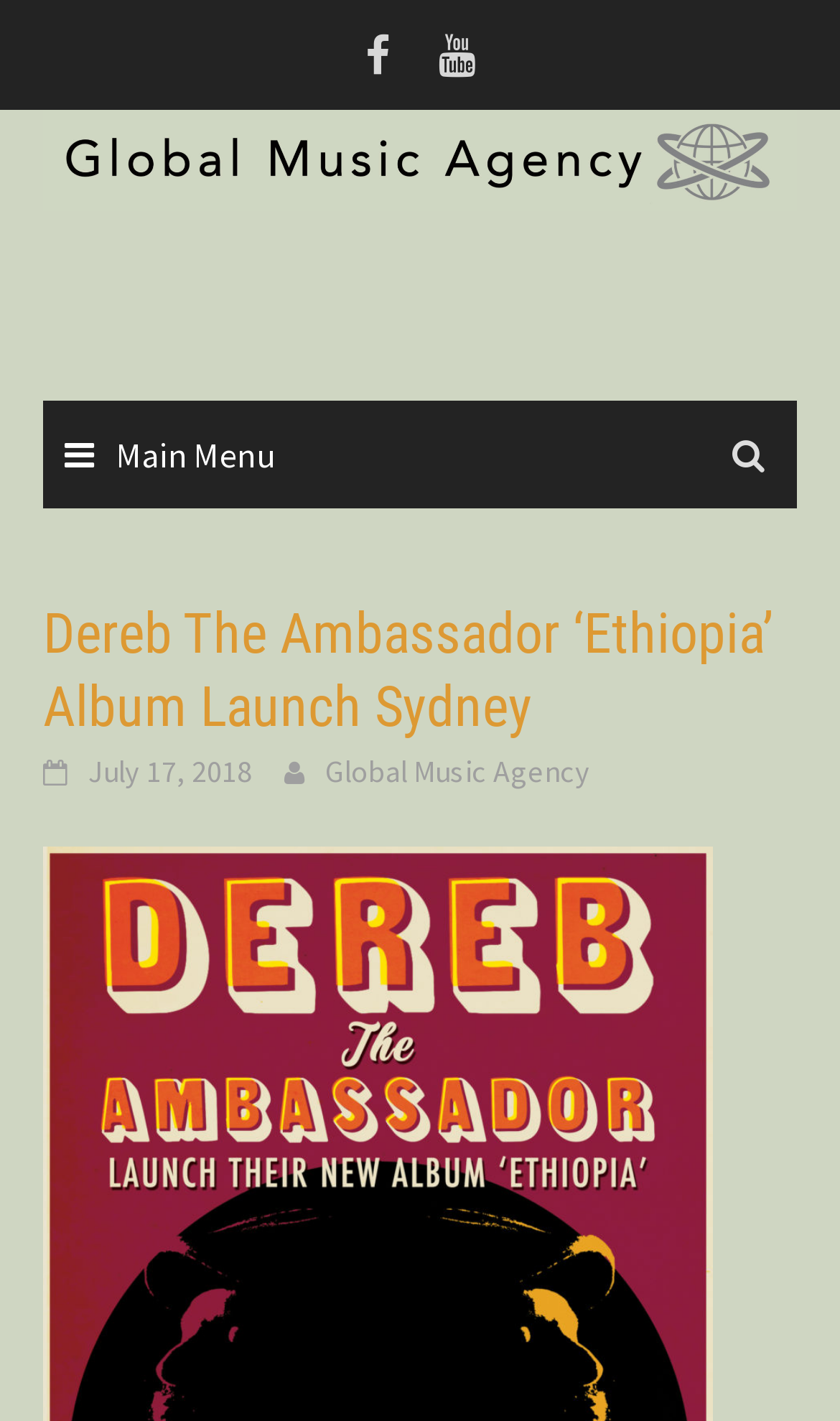What is the name of the singer?
Based on the image, answer the question with as much detail as possible.

Based on the webpage content, specifically the heading 'Dereb The Ambassador ‘Ethiopia’ Album Launch Sydney', it is clear that the webpage is about an event related to the singer Dereb The Ambassador.